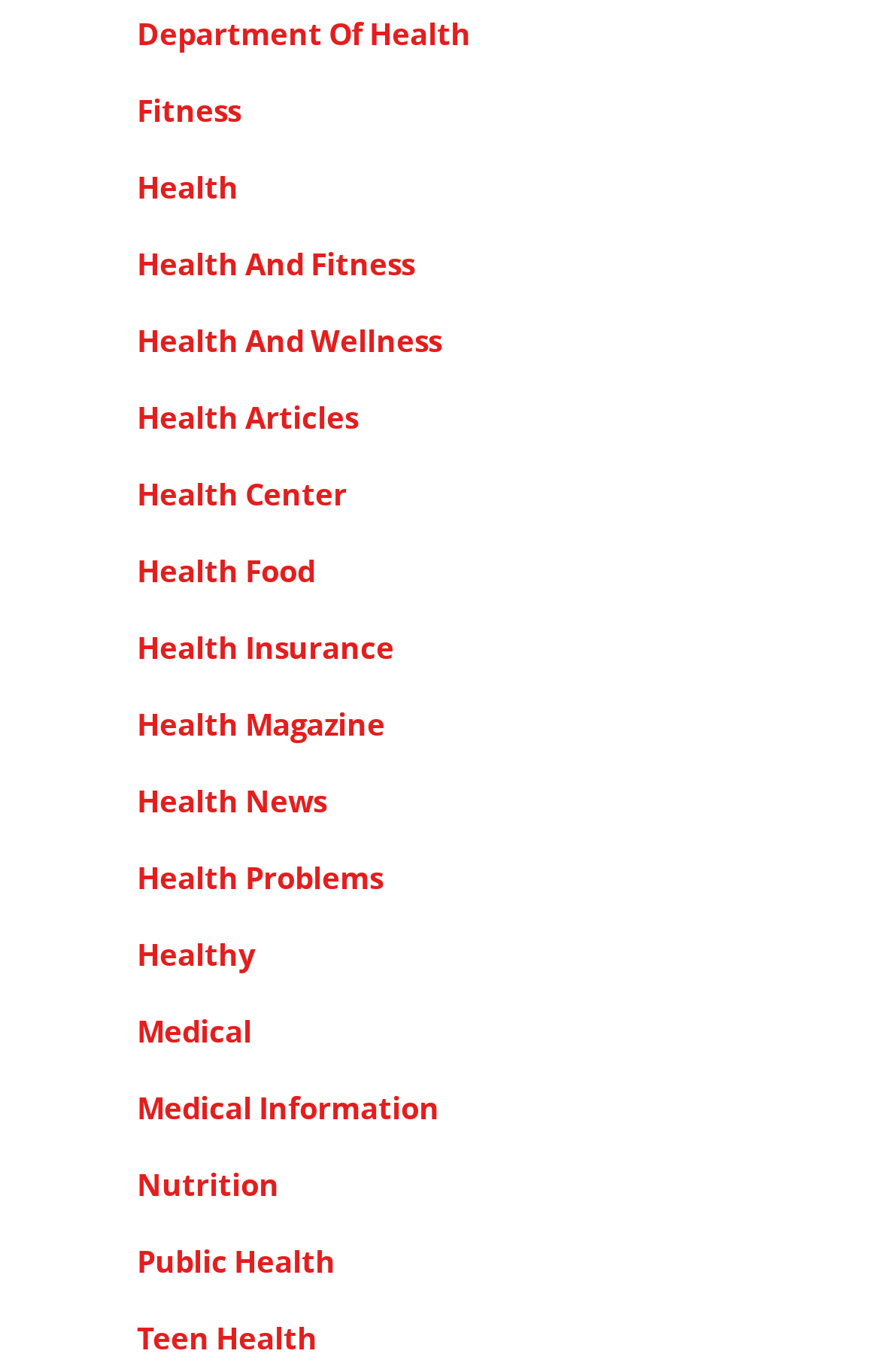Please use the details from the image to answer the following question comprehensively:
Are there any links related to nutrition?

After carefully examining the links, I found one link that is specifically related to nutrition, which is 'Nutrition'.